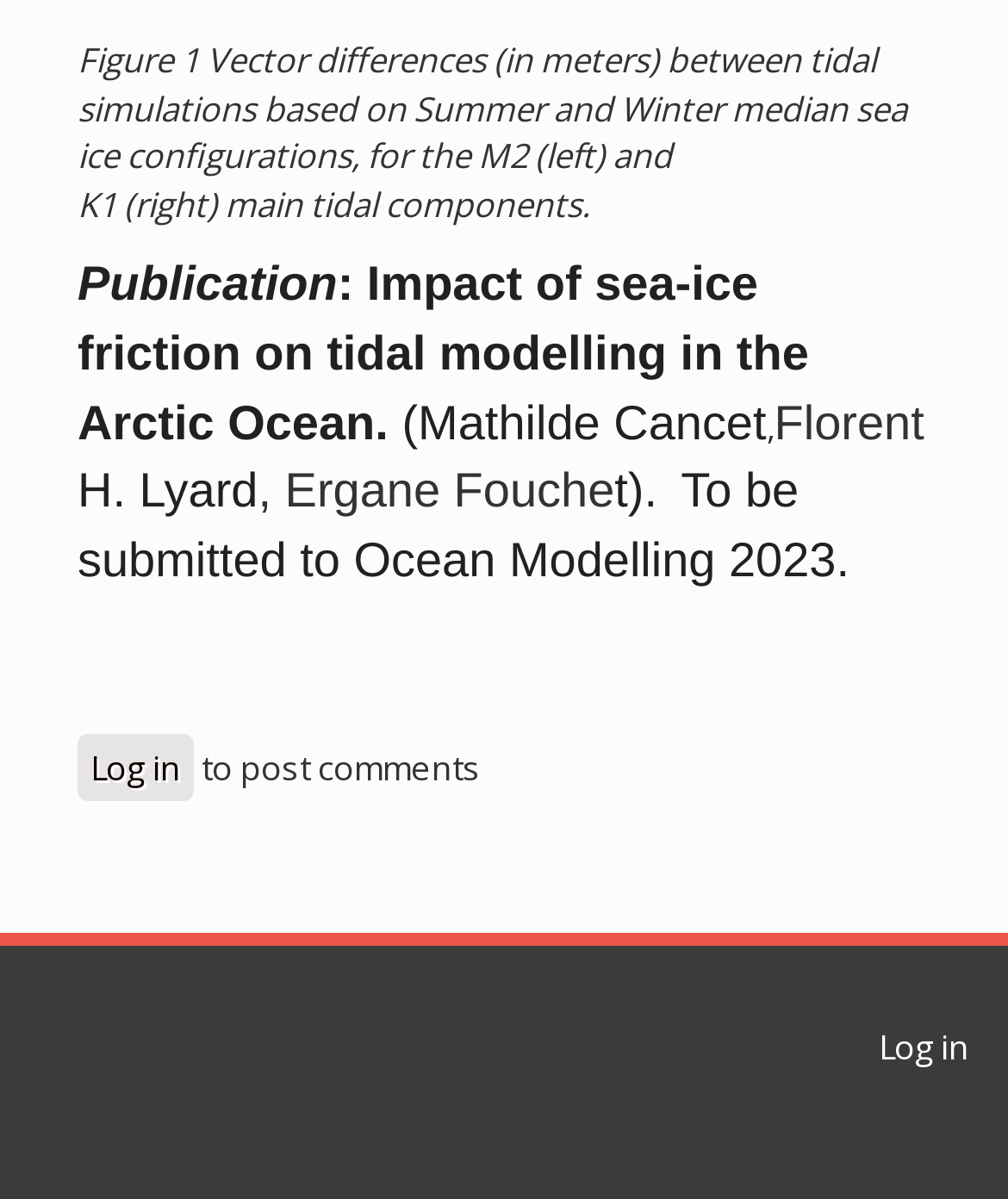Answer this question using a single word or a brief phrase:
Who is the first author of the publication?

Mathilde Cancet